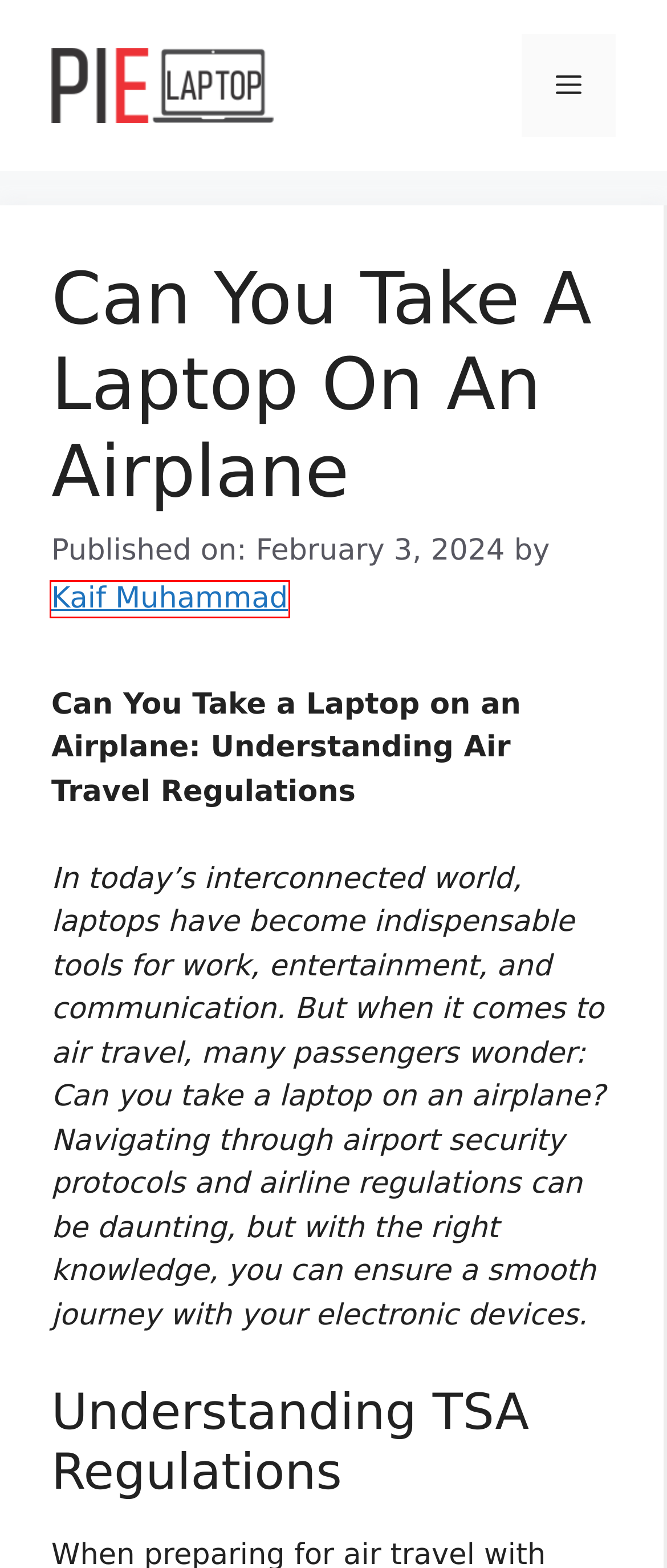Examine the screenshot of a webpage with a red bounding box around a specific UI element. Identify which webpage description best matches the new webpage that appears after clicking the element in the red bounding box. Here are the candidates:
A. Best Display Resolution For Laptops - PieLaptop
B. Can You Ship A Laptop - PieLaptop
C. Privacy Policy - PieLaptop
D. General Disclosure - PieLaptop
E. Kaif Muhammad - PieLaptop
F. How To - PieLaptop
G. Can You Replace Laptop Keys - PieLaptop
H. About Us - PieLaptop

E